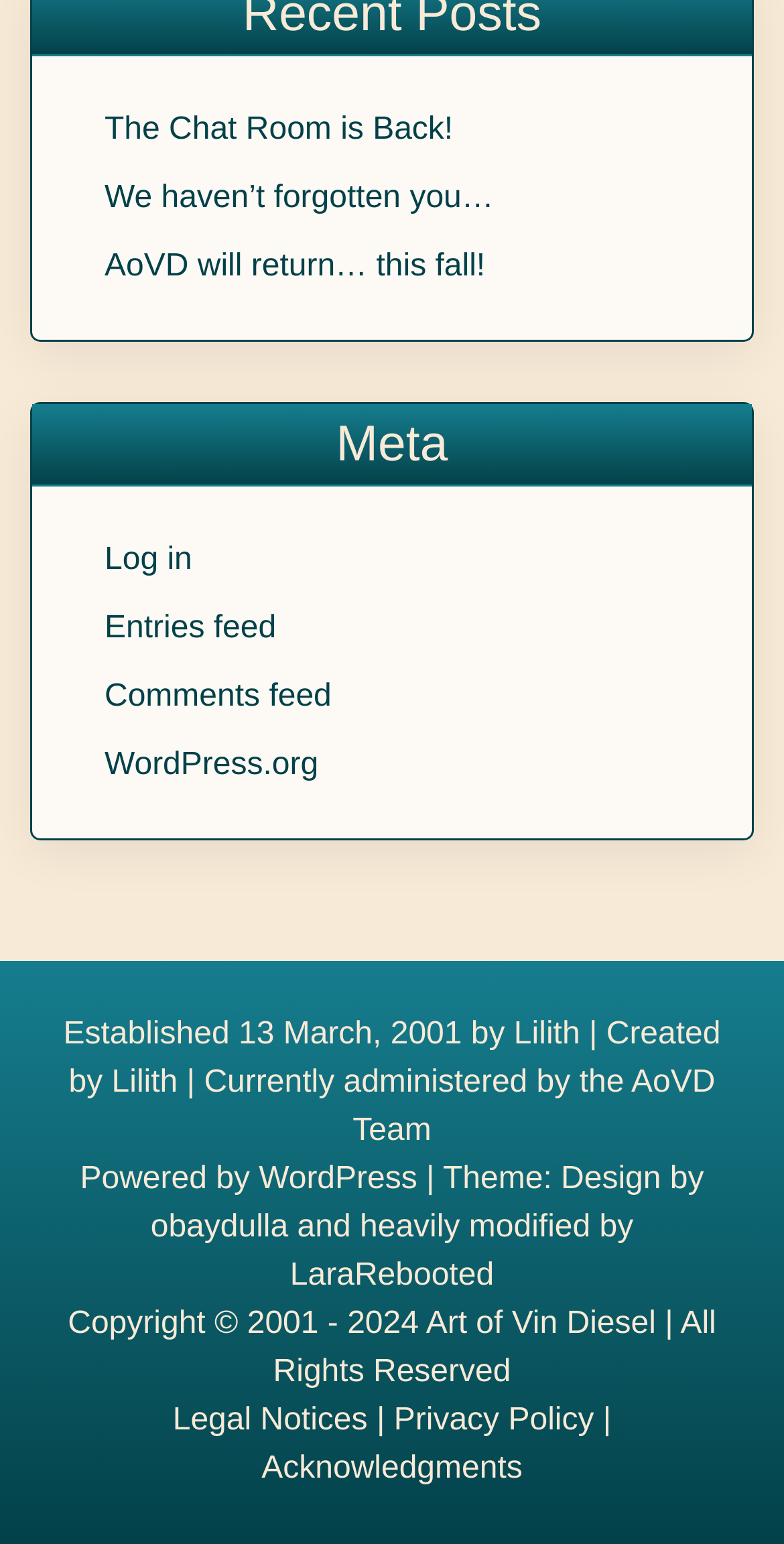Bounding box coordinates must be specified in the format (top-left x, top-left y, bottom-right x, bottom-right y). All values should be floating point numbers between 0 and 1. What are the bounding box coordinates of the UI element described as: WordPress.org

[0.133, 0.484, 0.406, 0.507]